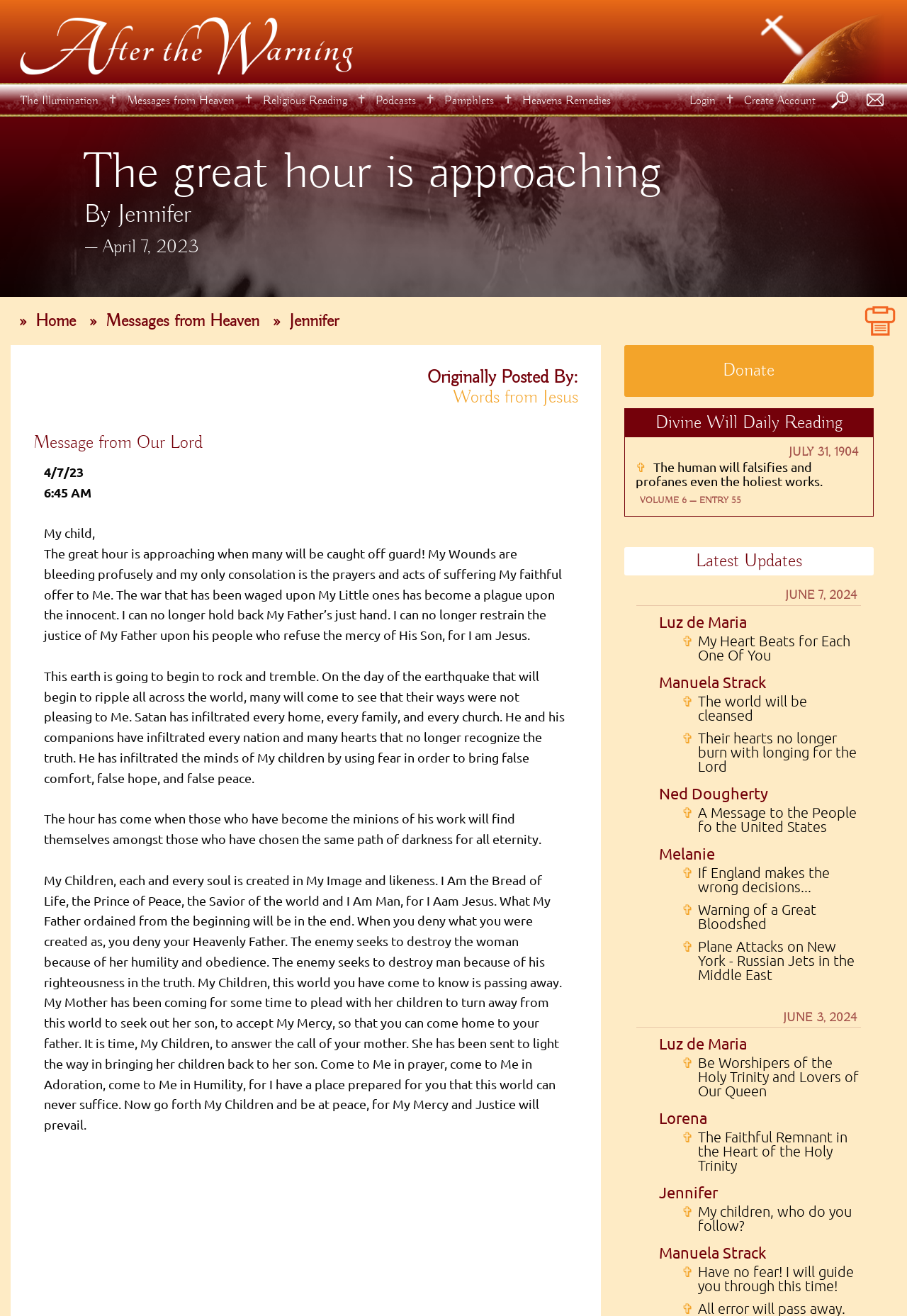What is the title or heading displayed on the webpage?

The great hour is approaching